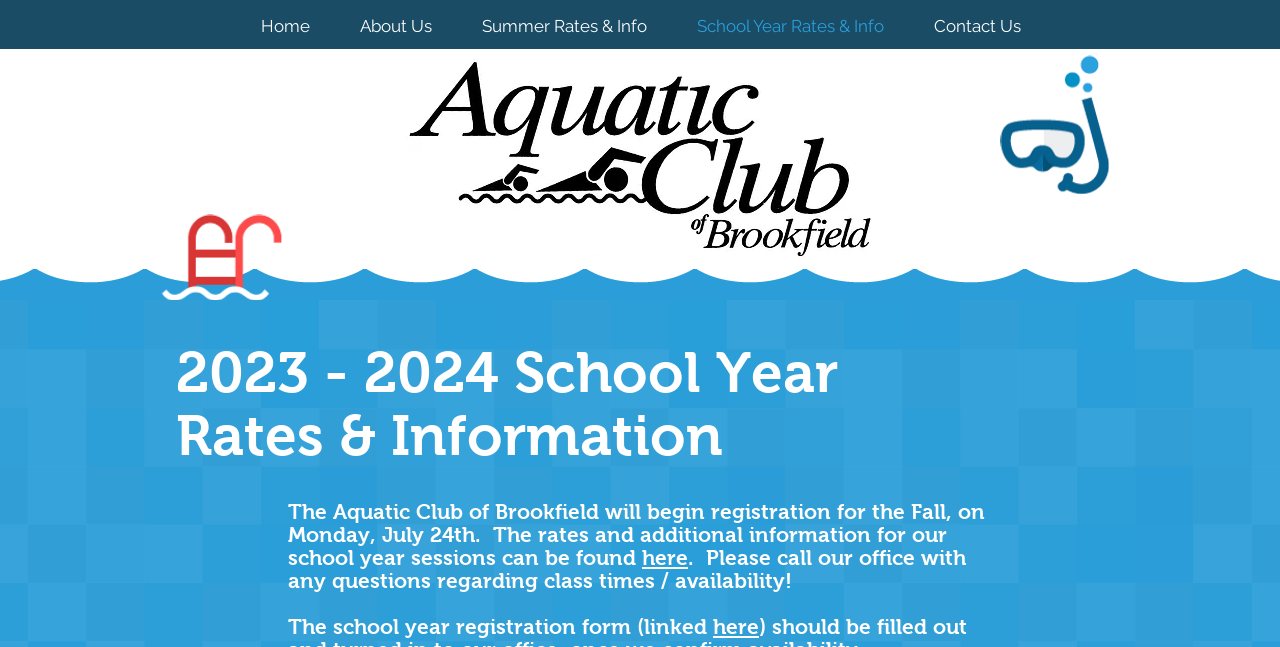What is the registration form linked to?
Please provide a comprehensive answer based on the contents of the image.

I found the answer by looking at the text 'The school year registration form (linked' and the link element 'here' which suggests that the registration form is linked to 'here'.